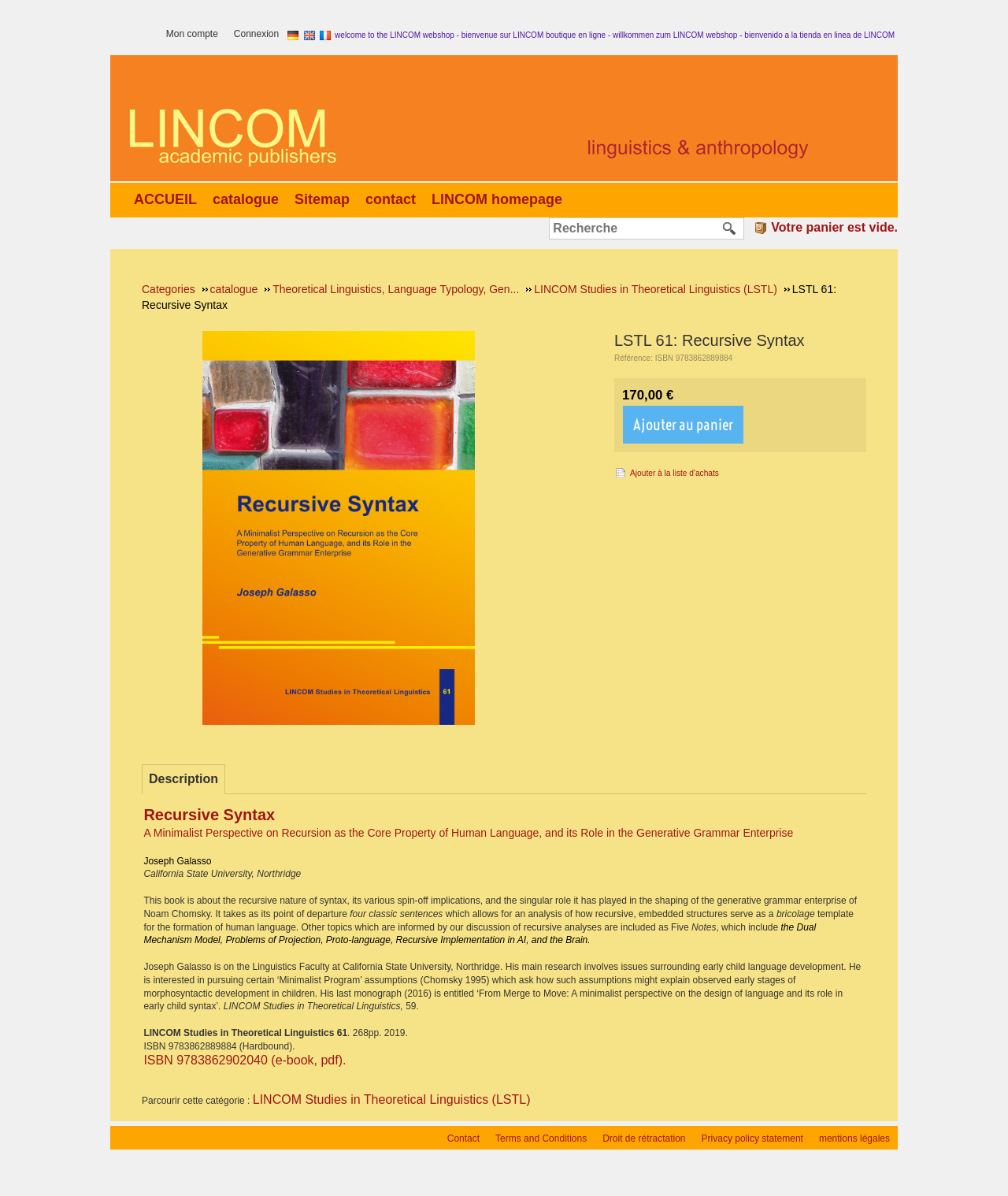Generate the title text from the webpage.

LSTL 61: Recursive Syntax